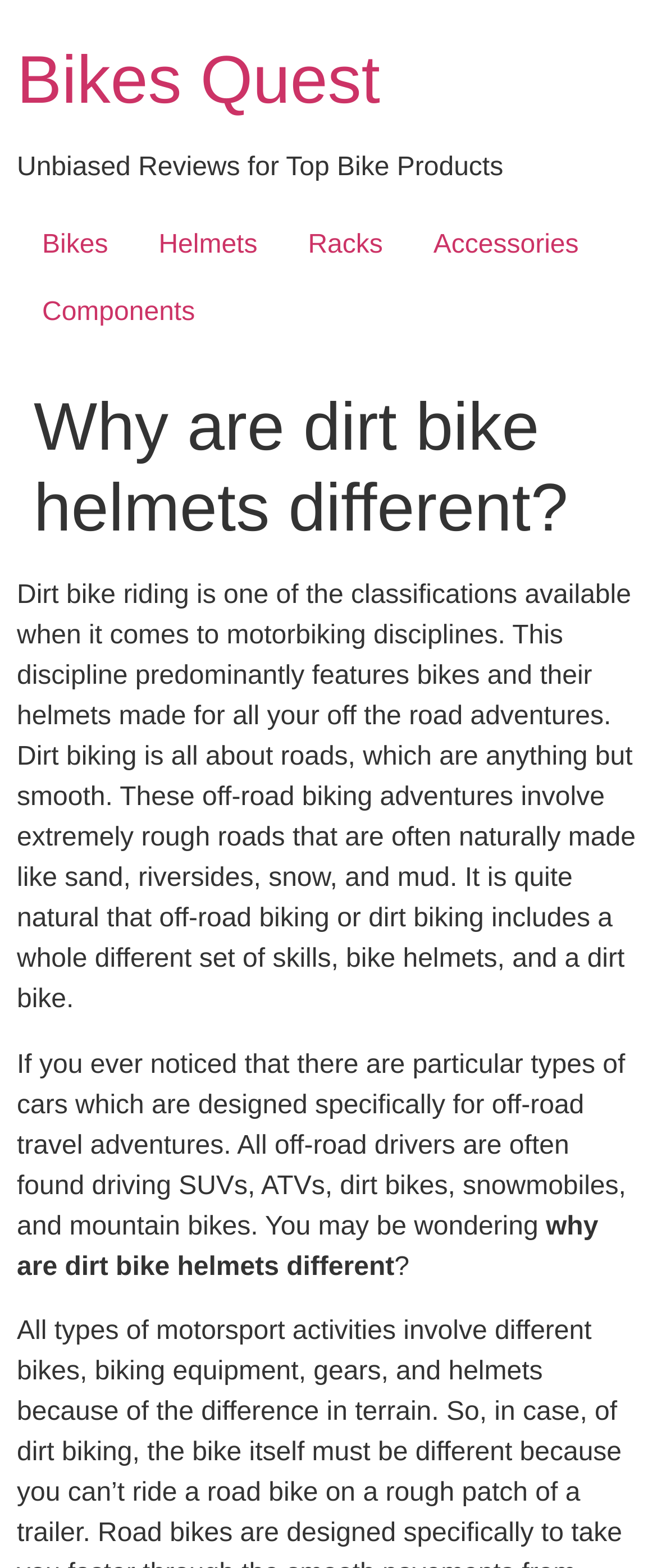Describe all significant elements and features of the webpage.

The webpage is about dirt bike helmets and their differences from other helmets. At the top, there is a heading "Bikes Quest" which is also a link, followed by a static text "Unbiased Reviews for Top Bike Products". Below this, there are five links arranged horizontally, labeled "Bikes", "Helmets", "Racks", "Accessories", and "Components", which seem to be navigation links.

Further down, there is a header with a heading "Why are dirt bike helmets different?" which is the main topic of the page. Below this header, there are three blocks of text. The first block explains that dirt bike riding is a classification of motorbiking disciplines that involves off-road adventures on rough roads. The second block compares dirt biking to off-road travel adventures, mentioning specific types of vehicles designed for such travel. The third block starts with the question "You may be wondering" and then asks "why are dirt bike helmets different", which is the main question the page aims to answer.